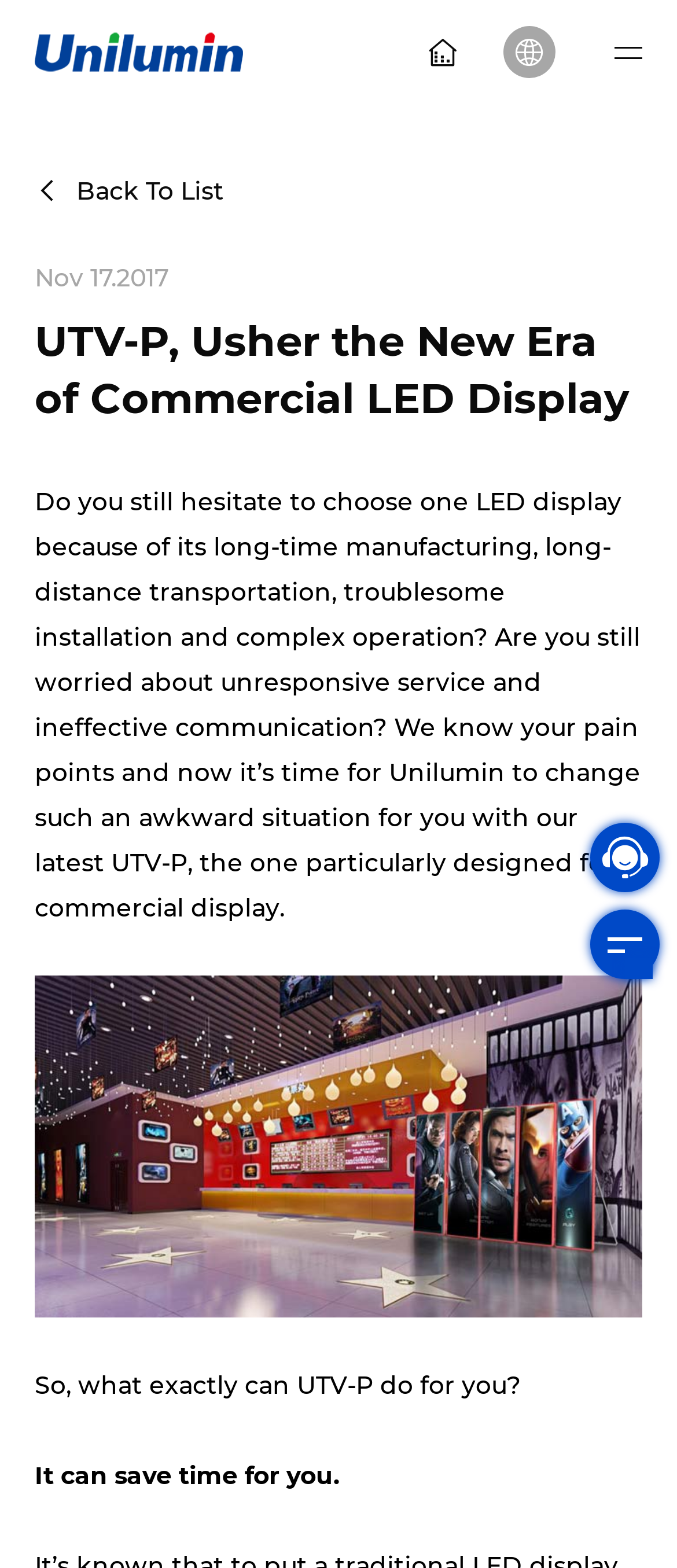What is the release date of UTV-P?
Look at the screenshot and respond with one word or a short phrase.

Nov 17, 2017